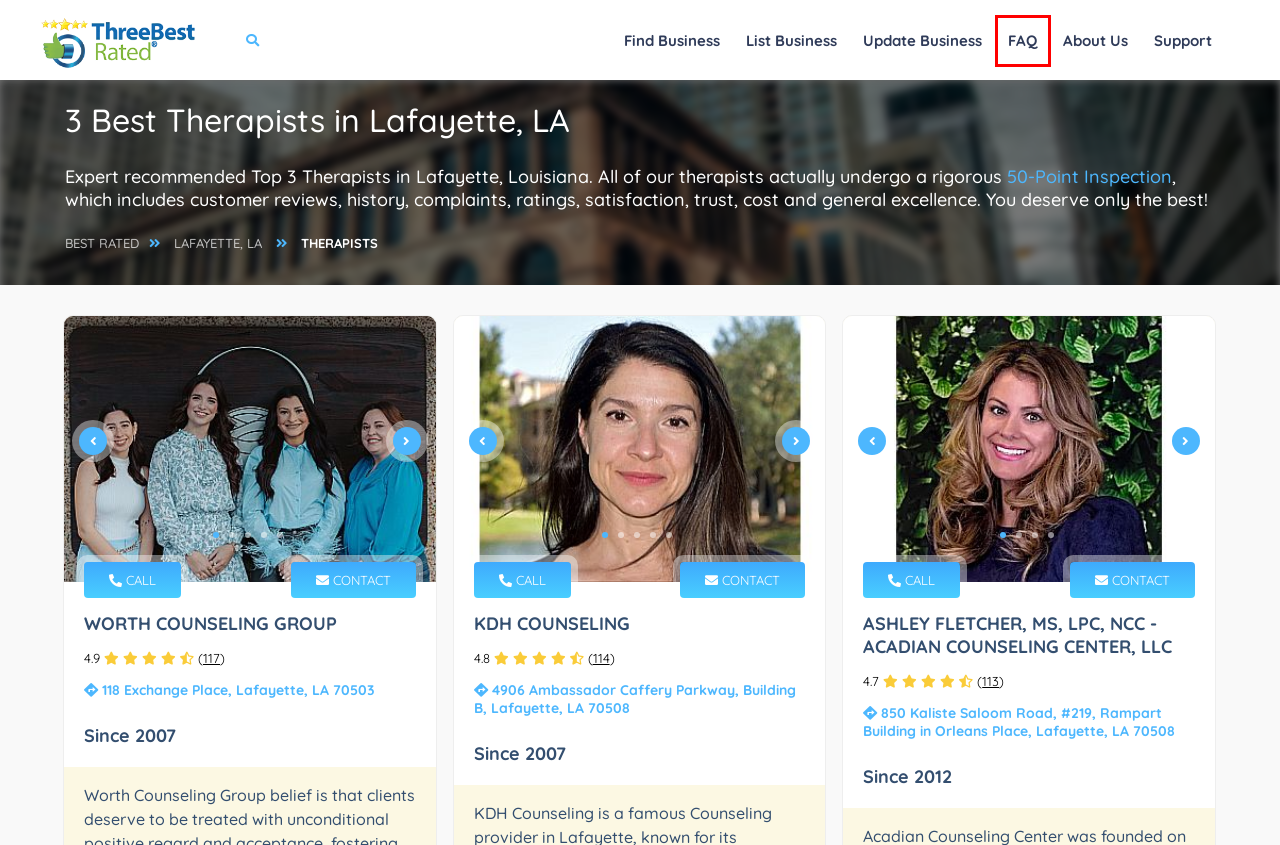Observe the screenshot of a webpage with a red bounding box around an element. Identify the webpage description that best fits the new page after the element inside the bounding box is clicked. The candidates are:
A. Update a business for Free in the US - Stand Out From The Crowd with ThreeBestRated.com
B. Contact Us - ThreeBestRated.com
C. Three Best Rated FAQs - ThreeBestRated.com
D. Best Businesses in Lafayette, LA - ThreeBestRated.com
E. About Three Best Rated - ThreeBestRated.com
F. Finding the best business, it is easy as pie - ThreeBestRated.com
G. List a business for Free in the US - Stand Out From The Crowd with ThreeBestRated.com
H. Three Best Rated® 50-Point Inspection - ThreeBestRated.com

C